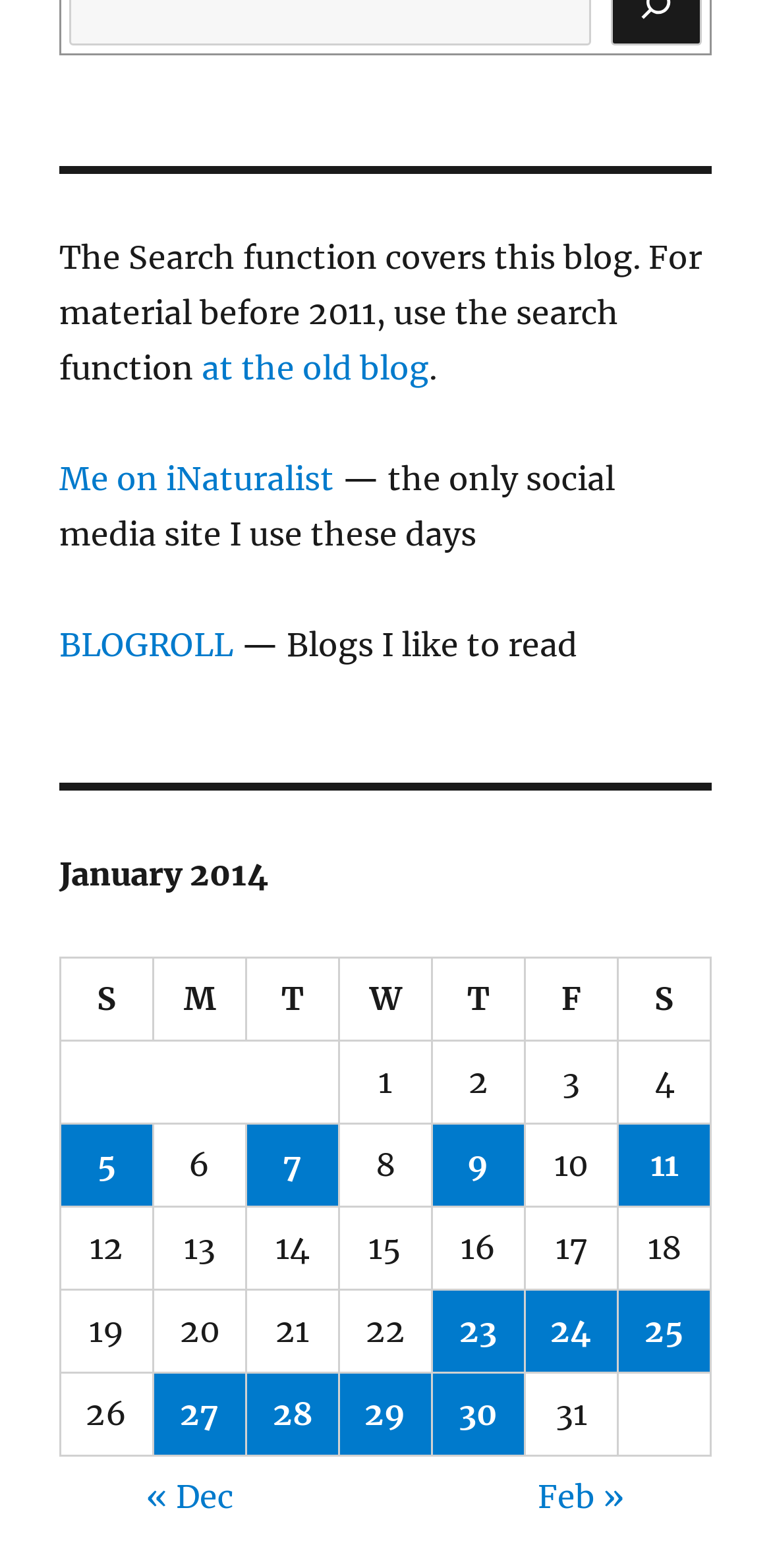Provide the bounding box coordinates of the section that needs to be clicked to accomplish the following instruction: "View all products."

None